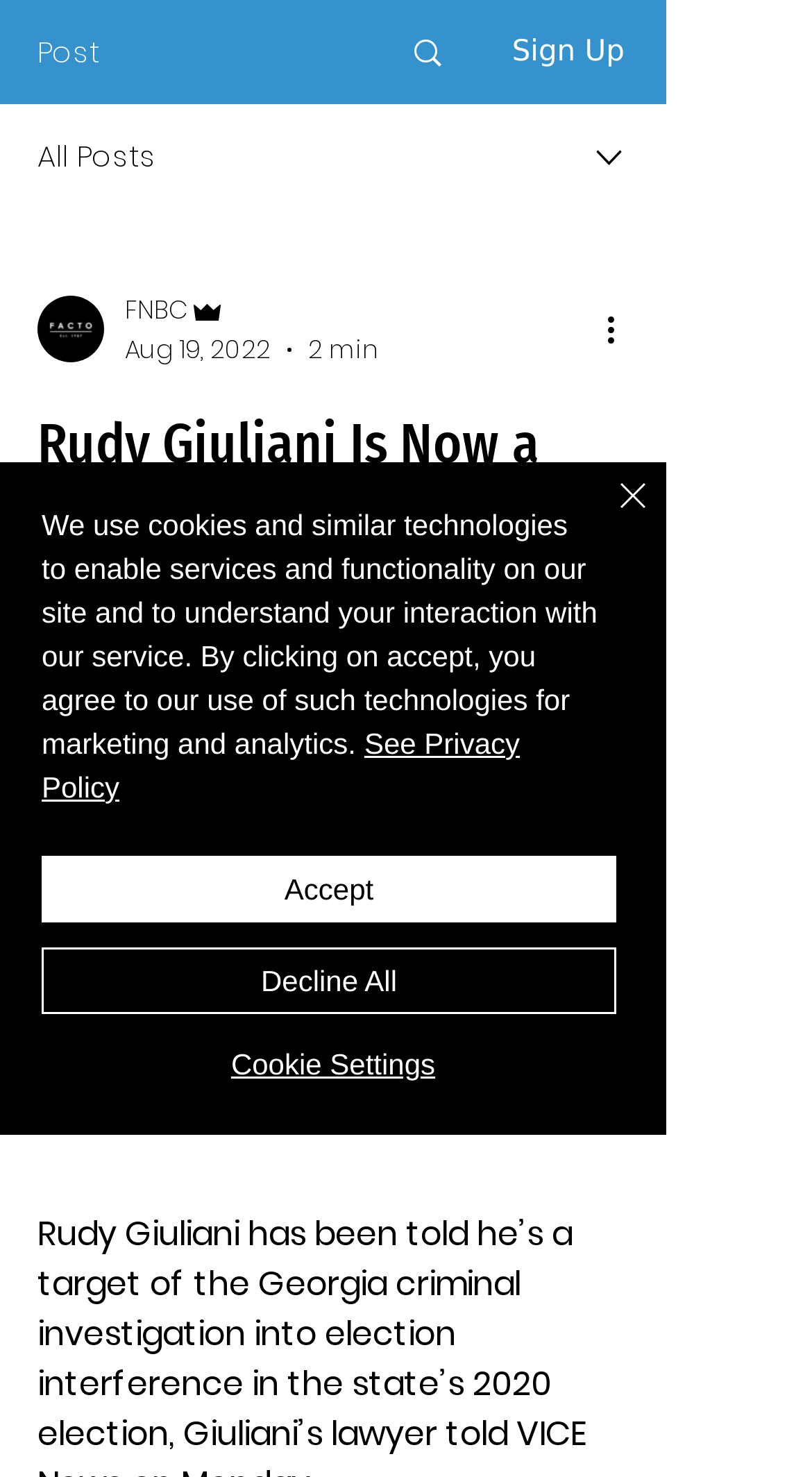Can you find the bounding box coordinates for the element that needs to be clicked to execute this instruction: "Click the 'Sign Up' link"? The coordinates should be given as four float numbers between 0 and 1, i.e., [left, top, right, bottom].

[0.63, 0.024, 0.769, 0.047]